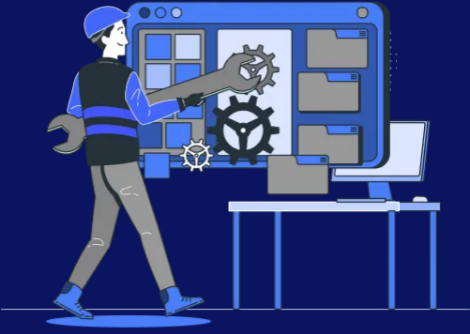What is the worker holding in their hand?
Refer to the image and provide a thorough answer to the question.

The worker is confidently walking while holding a wrench and a gear, which are tools that are often used in custom tool manufacturing and rapid prototyping, highlighting the capabilities and expertise offered by the company.